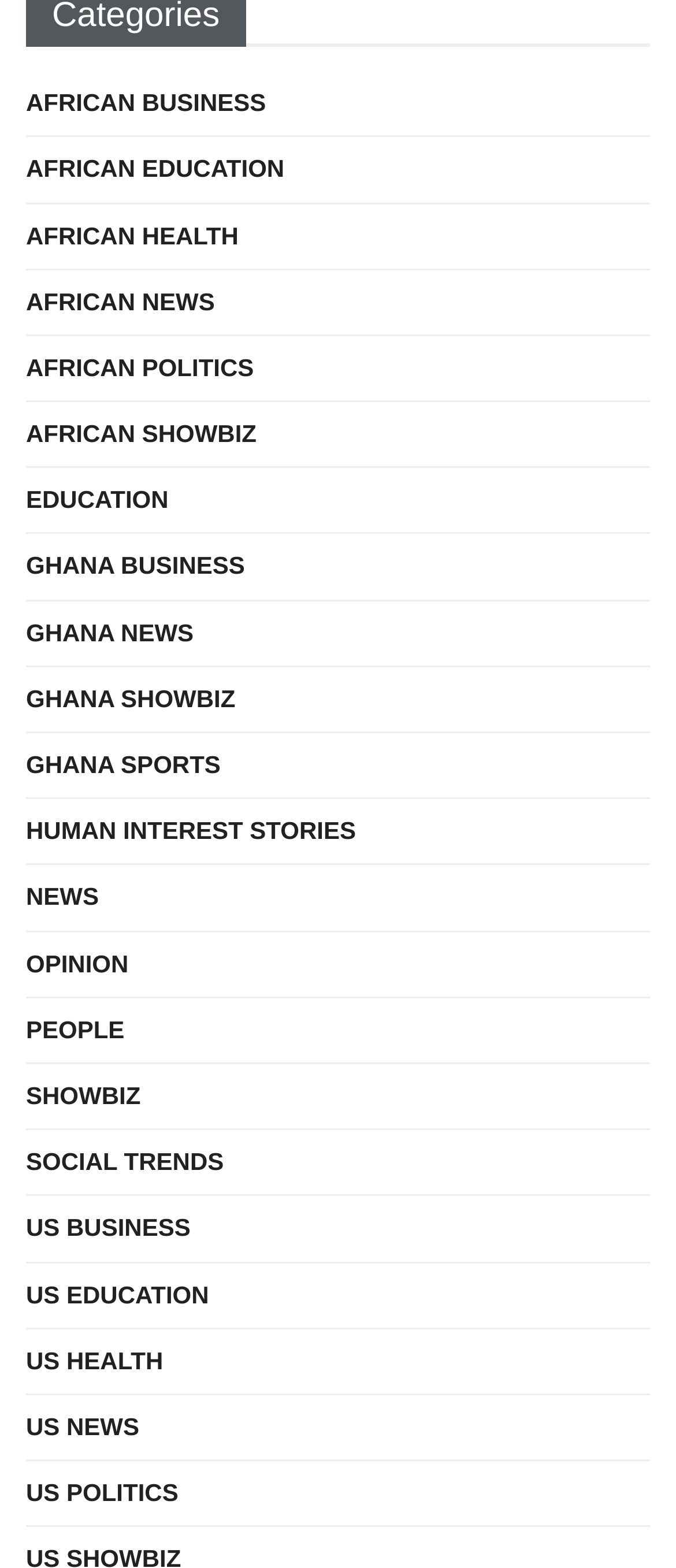How many categories are related to Ghana?
Answer the question with as much detail as possible.

I counted the number of link elements that contain the word 'GHANA' in their text, and found four such elements: 'GHANA BUSINESS', 'GHANA NEWS', 'GHANA SHOWBIZ', and 'GHANA SPORTS'. Therefore, there are four categories related to Ghana.